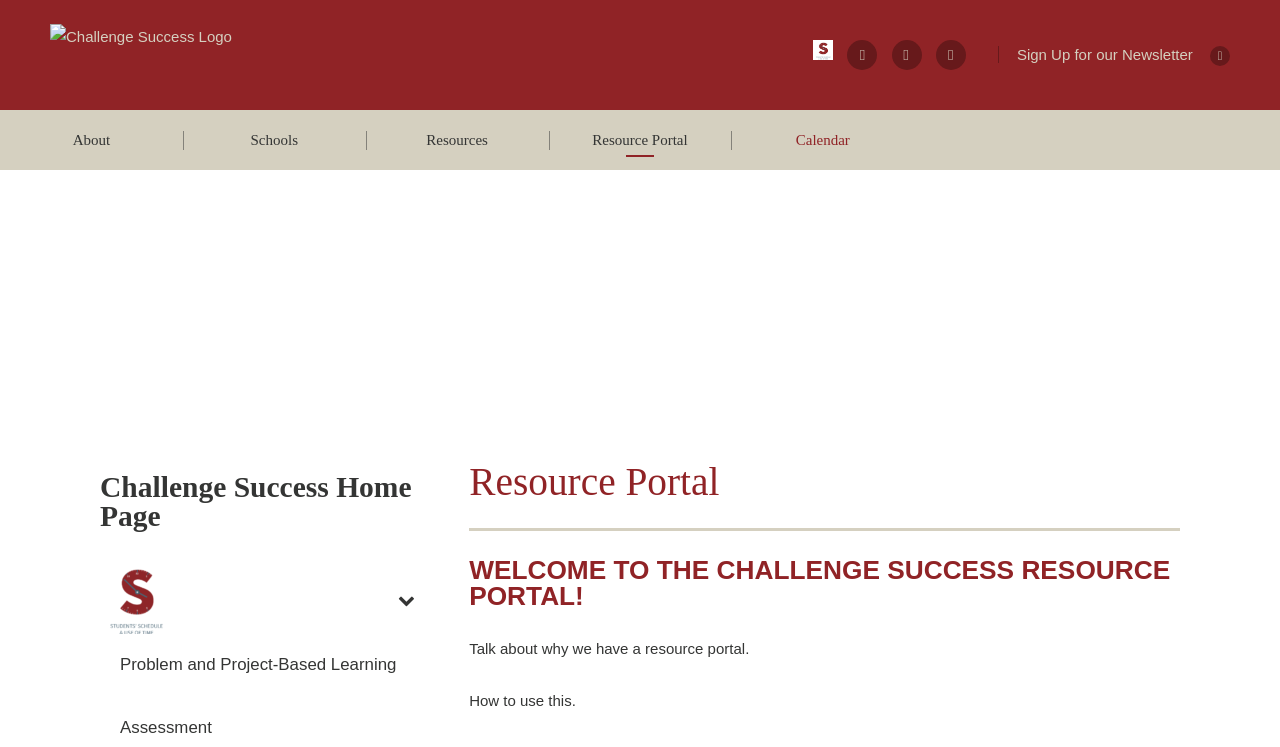Bounding box coordinates are specified in the format (top-left x, top-left y, bottom-right x, bottom-right y). All values are floating point numbers bounded between 0 and 1. Please provide the bounding box coordinate of the region this sentence describes: Resource Portal

[0.429, 0.147, 0.571, 0.228]